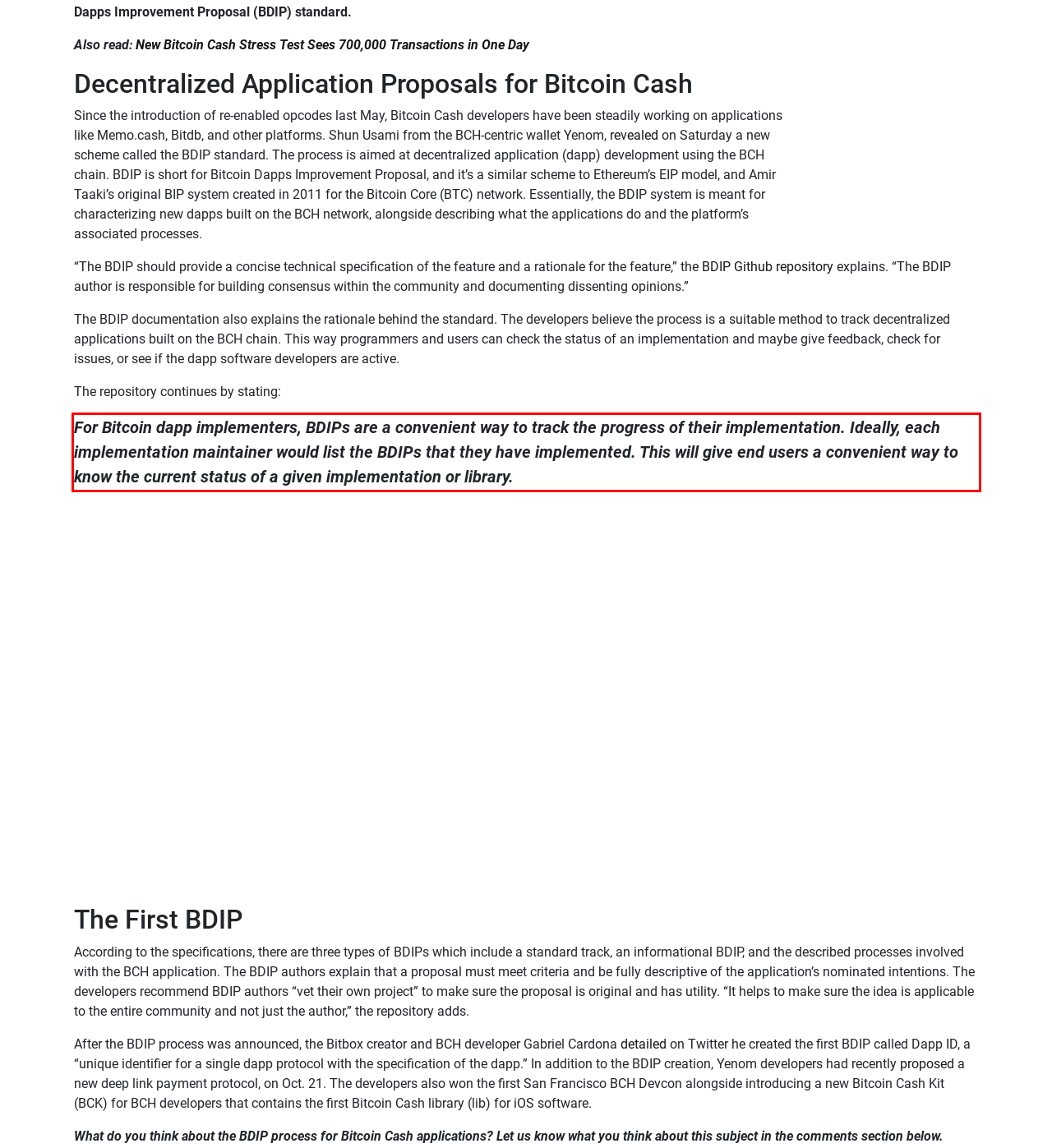You have a screenshot with a red rectangle around a UI element. Recognize and extract the text within this red bounding box using OCR.

For Bitcoin dapp implementers, BDIPs are a convenient way to track the progress of their implementation. Ideally, each implementation maintainer would list the BDIPs that they have implemented. This will give end users a convenient way to know the current status of a given implementation or library.